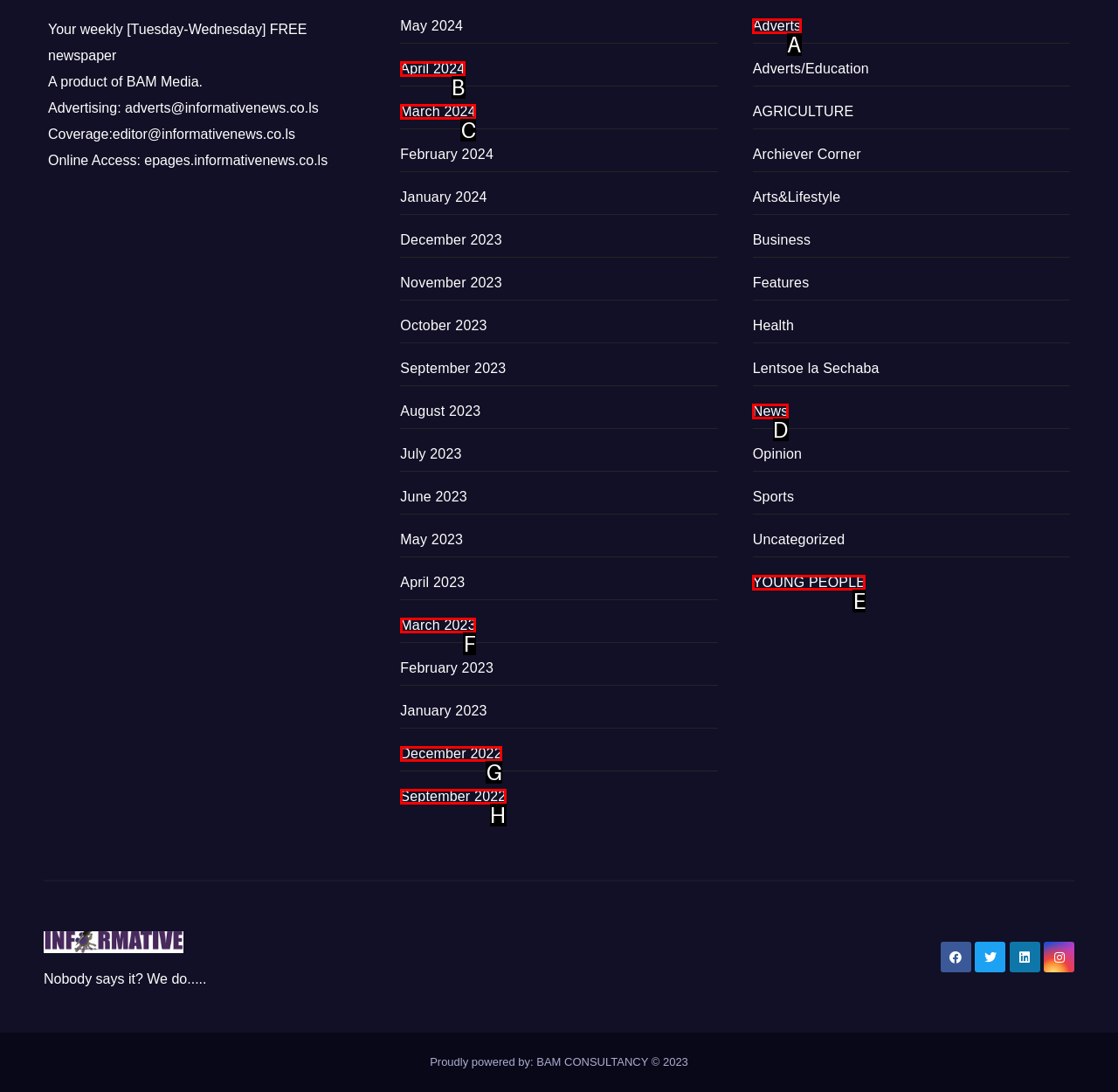Indicate the UI element to click to perform the task: Check out Young People section. Reply with the letter corresponding to the chosen element.

E